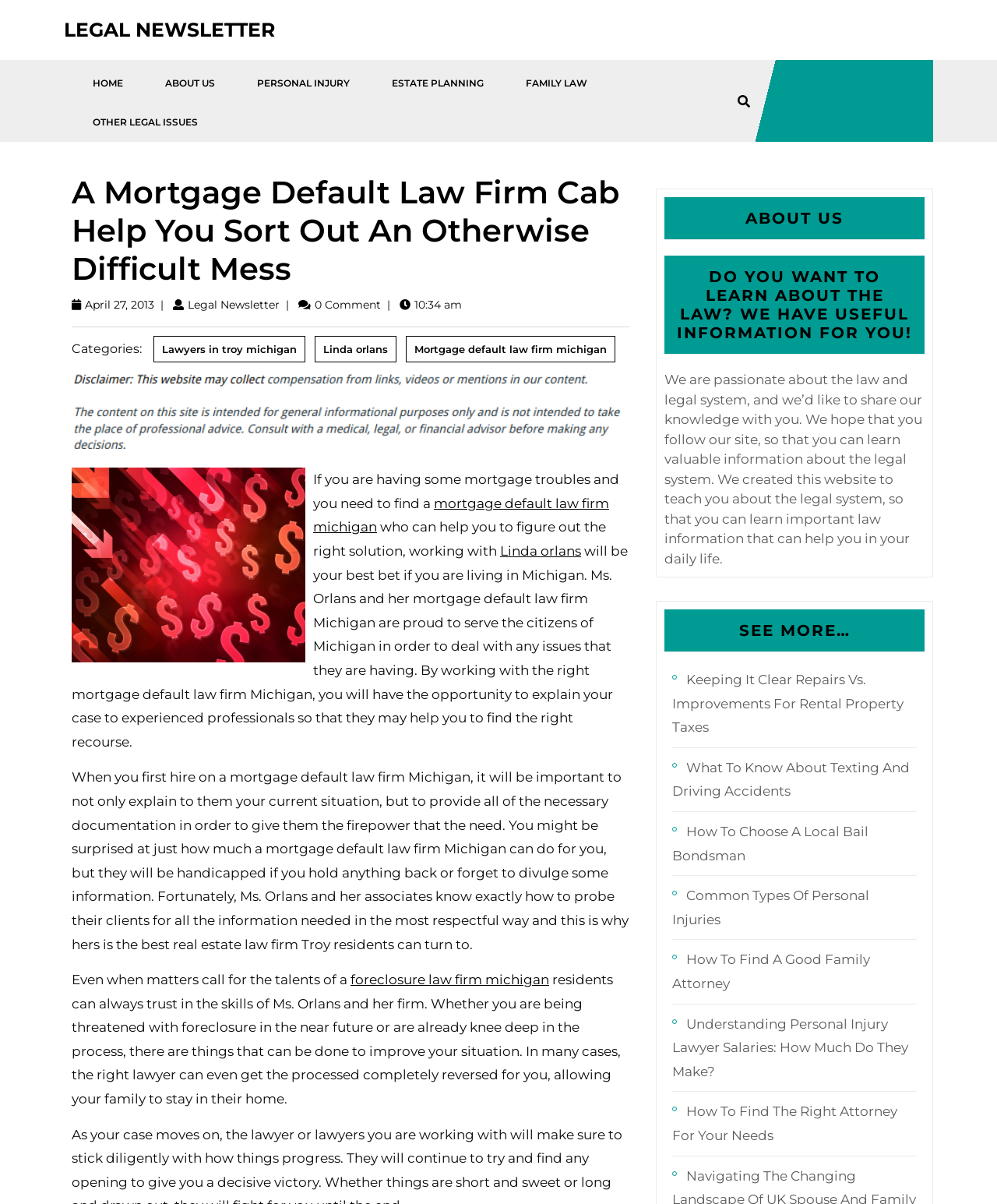What is the category of the article?
Please respond to the question with a detailed and informative answer.

The category of the article is Lawyers in Troy Michigan, which is one of the categories mentioned in the article.